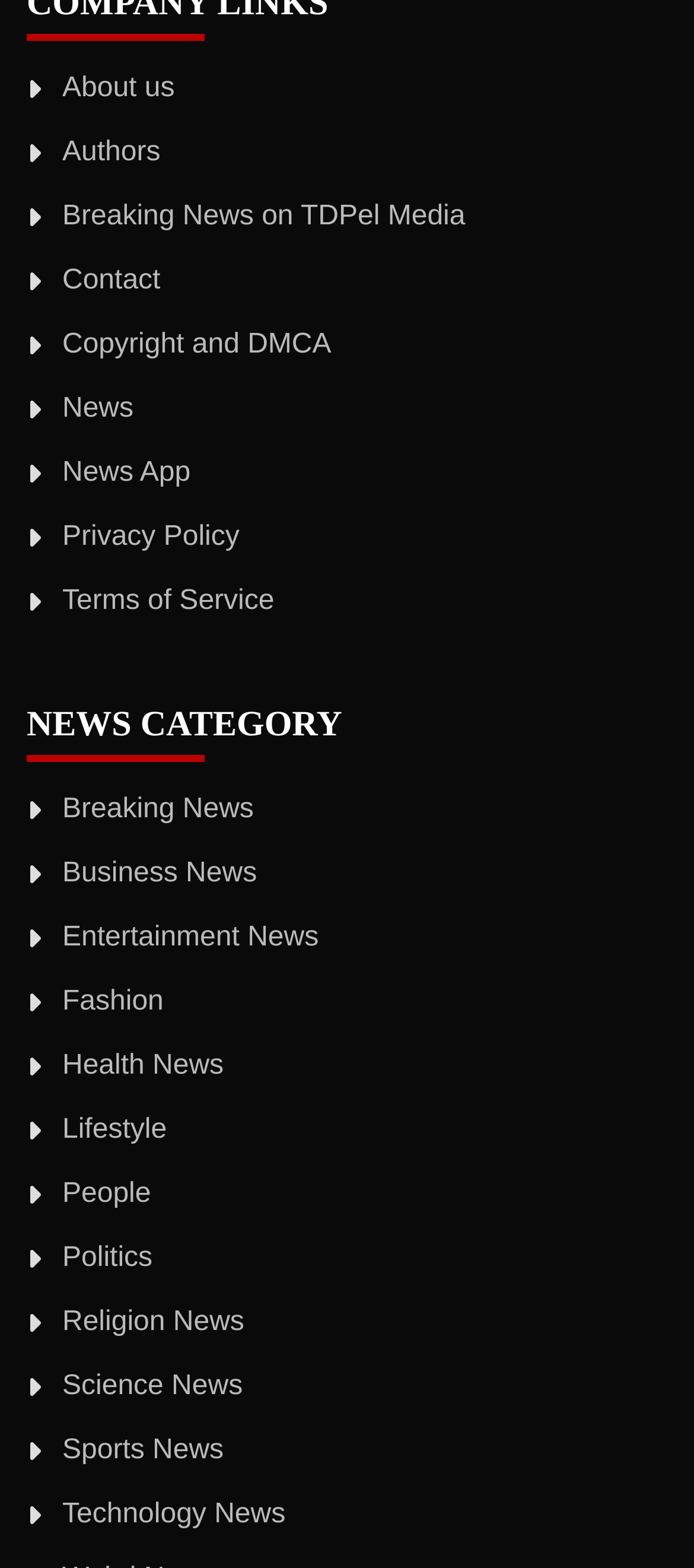Based on what you see in the screenshot, provide a thorough answer to this question: How many links are available in the top navigation menu?

I counted the number of links at the top of the page, which are 'About us', 'Authors', 'Breaking News on TDPel Media', 'Contact', 'Copyright and DMCA', 'News', 'News App', 'Privacy Policy', and 'Terms of Service', totaling 9 links.